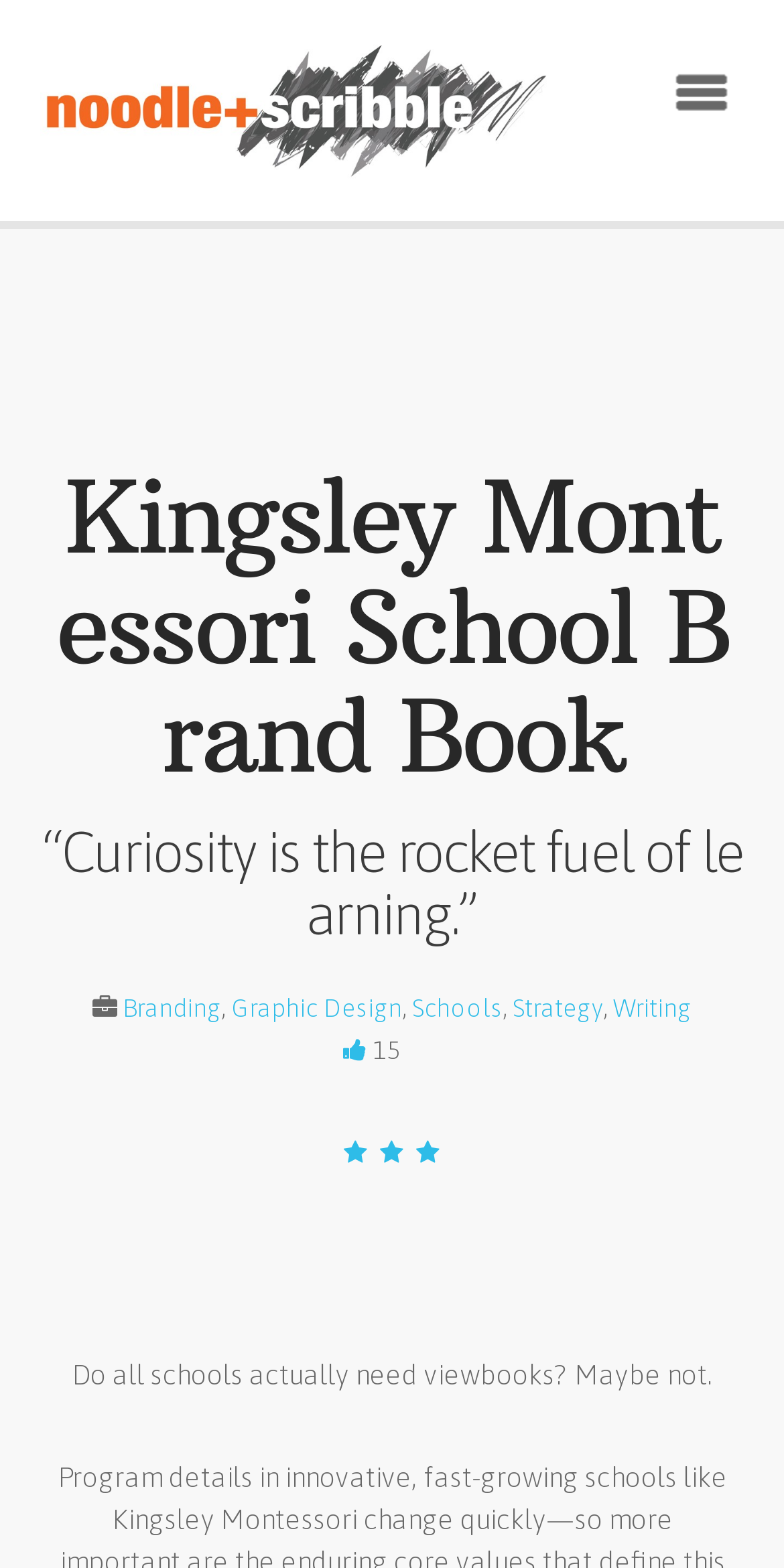What is the main topic of the webpage?
Provide a detailed and extensive answer to the question.

The main topic of the webpage is obtained from the large heading in the middle of the webpage, which reads 'Kingsley Montessori School Brand Book'.